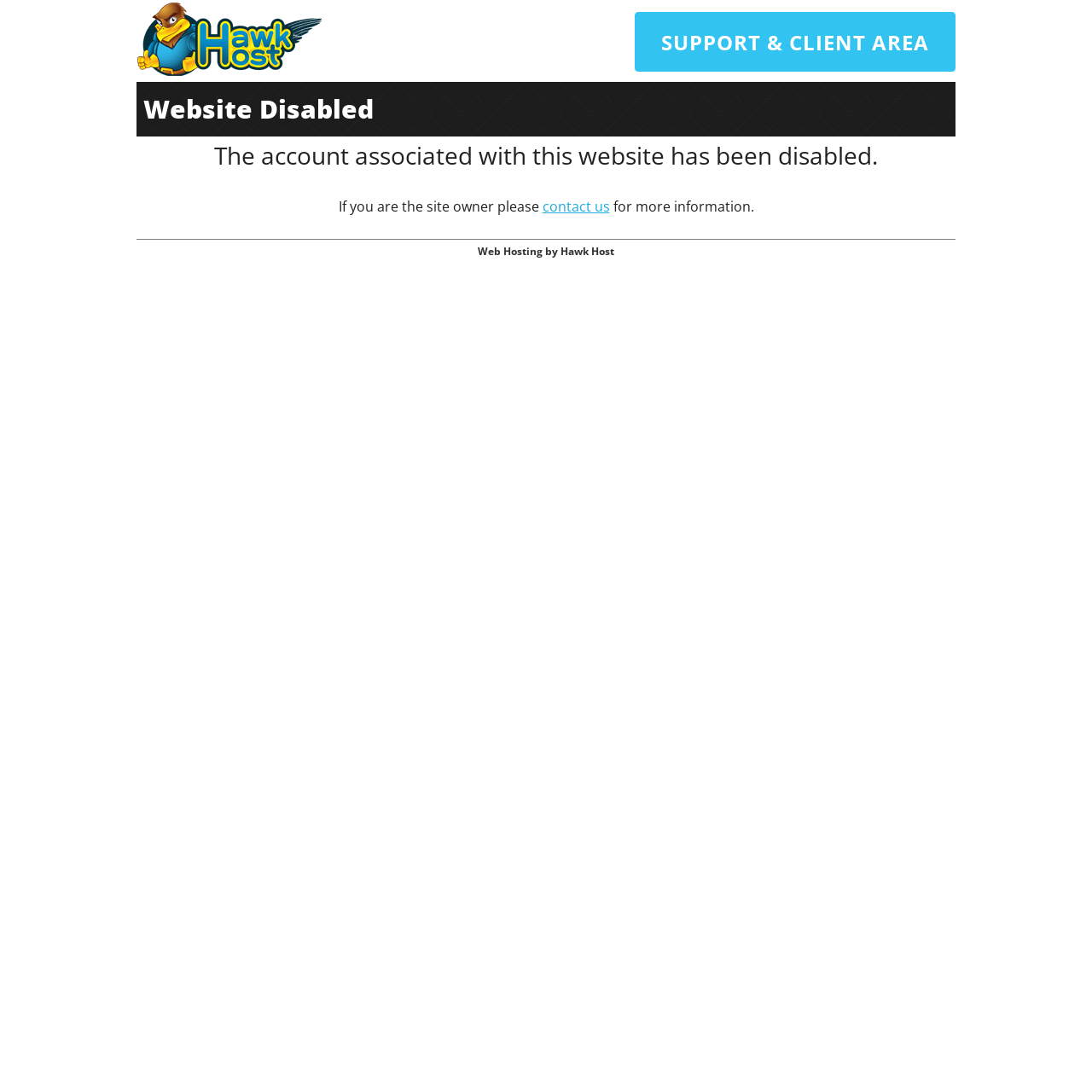Identify the bounding box for the UI element specified in this description: "contact us". The coordinates must be four float numbers between 0 and 1, formatted as [left, top, right, bottom].

[0.496, 0.18, 0.558, 0.197]